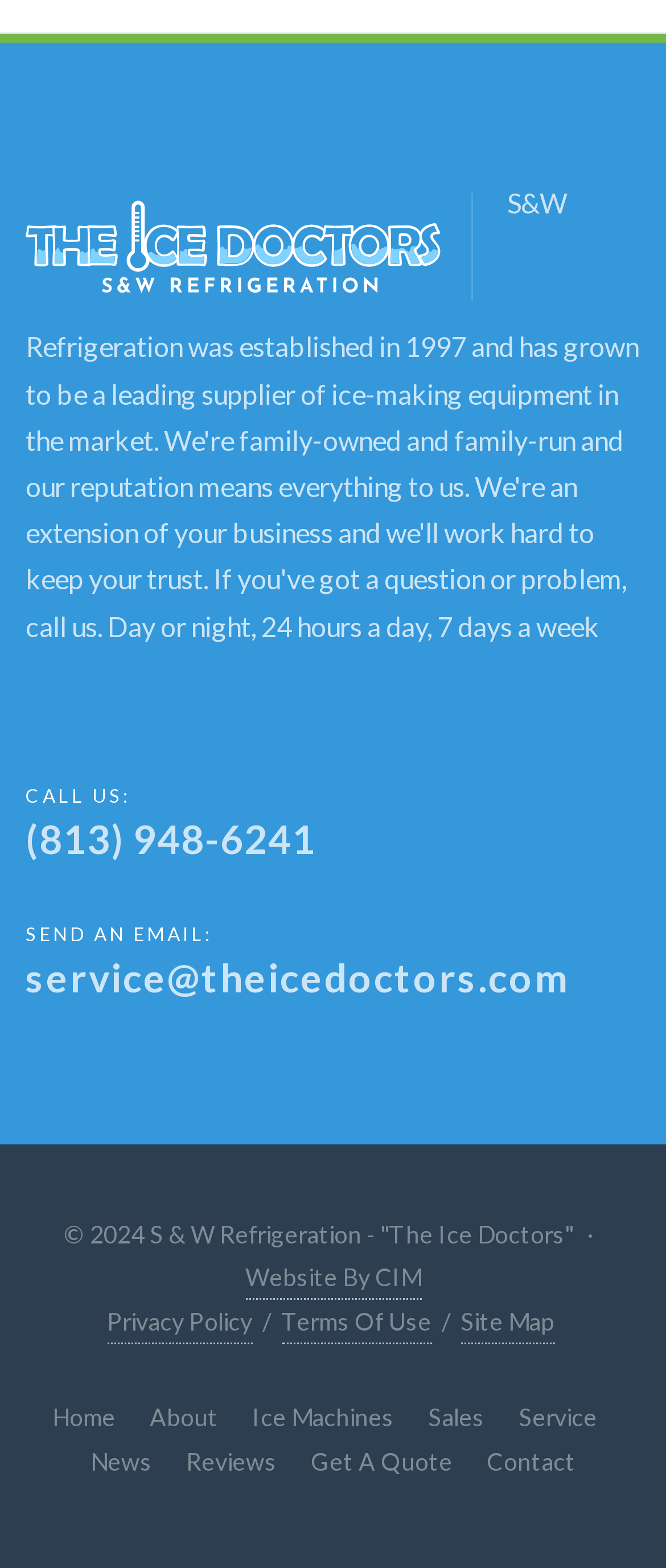Find the bounding box coordinates of the clickable area that will achieve the following instruction: "Get a quote".

[0.467, 0.918, 0.679, 0.945]